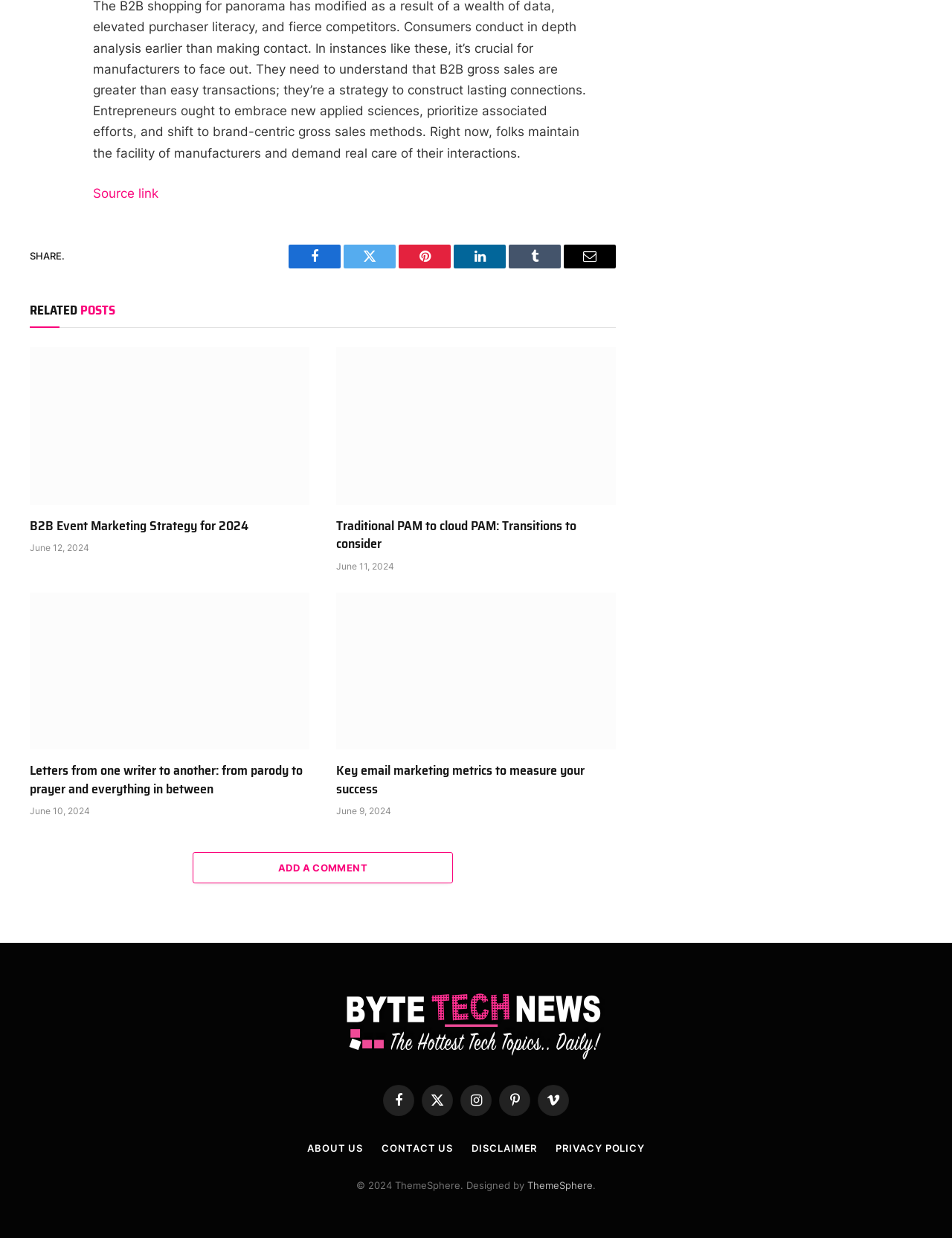Provide a brief response to the question below using a single word or phrase: 
What is the date of the third related post?

June 10, 2024